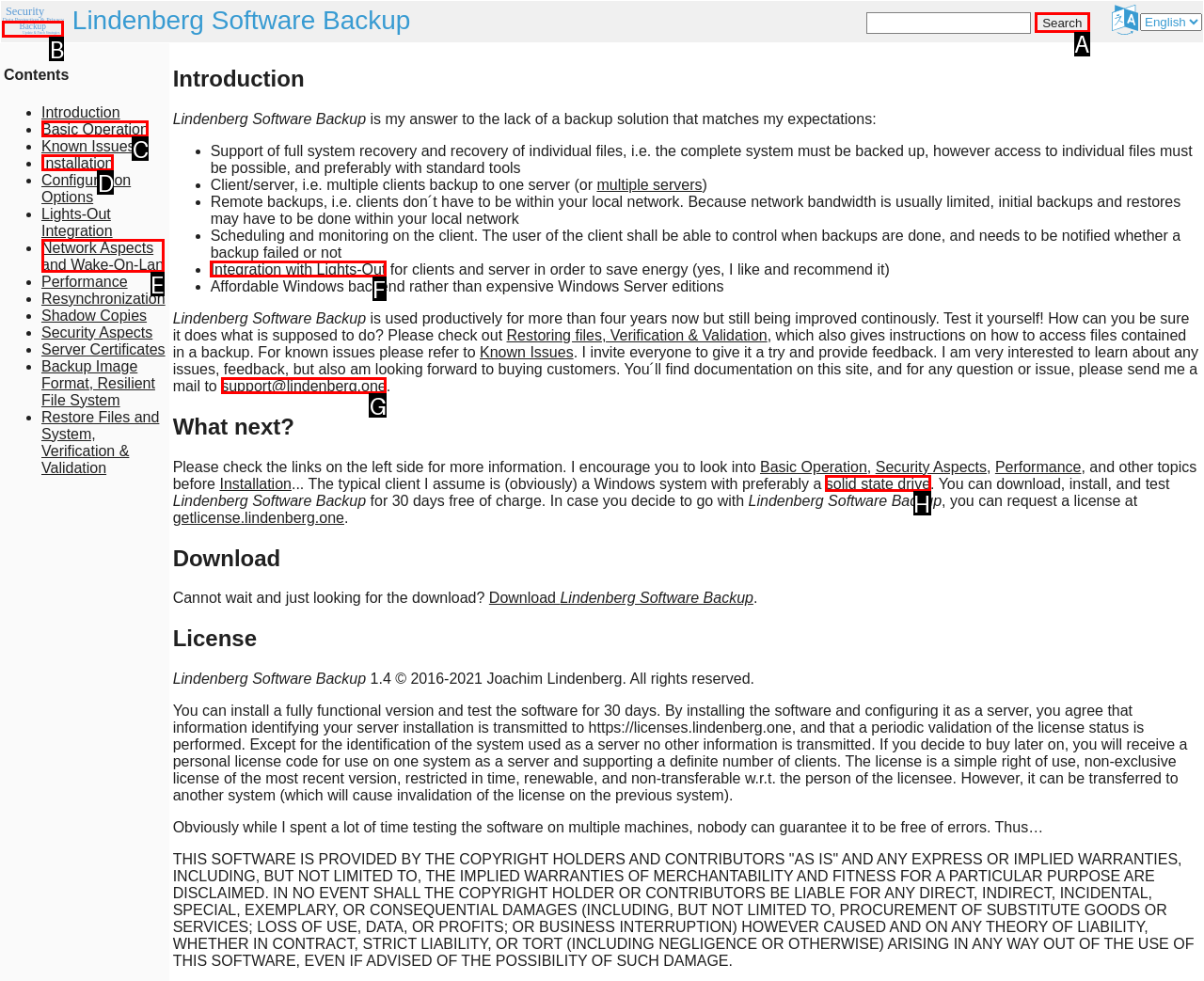Point out the HTML element I should click to achieve the following task: Click the 'Lindenberg Logo' link Provide the letter of the selected option from the choices.

B